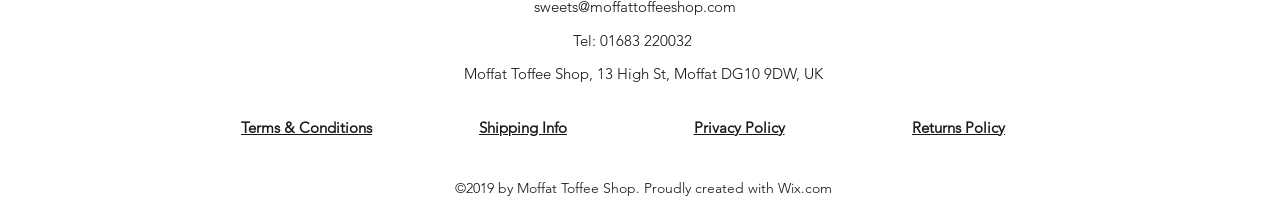How many links are at the bottom of the webpage?
Could you answer the question in a detailed manner, providing as much information as possible?

There are four links at the bottom of the webpage, which are labeled as 'Terms & Conditions', 'Shipping Info', 'Privacy Policy', and 'Returns Policy' respectively.